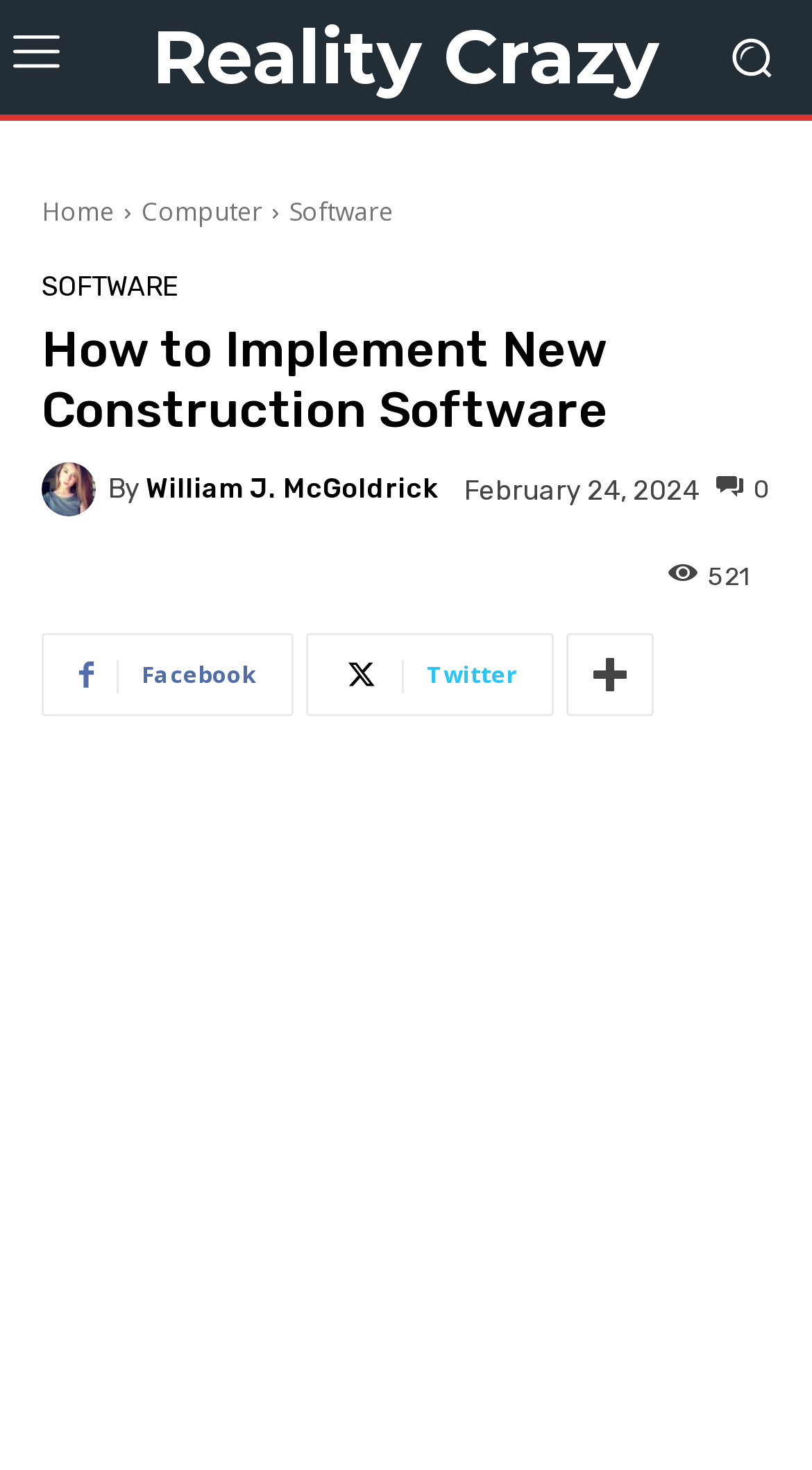Present a detailed account of what is displayed on the webpage.

The webpage is about implementing new construction software, with the title "How to Implement New Construction Software" prominently displayed at the top. The title is accompanied by a logo image on the left and a smaller image on the right. 

Below the title, there is a navigation menu with links to "Home", "Computer", "Software", and "SOFTWARE". The "SOFTWARE" link is slightly below the other navigation links.

The main content of the webpage is an article written by William J. McGoldrick, whose name is mentioned twice, once with an accompanying image of the author. The article's publication date, February 24, 2024, is displayed next to the author's name.

On the right side of the article, there are social media links to Facebook, Twitter, and another platform, represented by icons. Below the social media links, there is a text "521" which likely represents the number of views or comments on the article.

At the top right corner of the webpage, there is a logo image and a link to the website "Reality Crazy".